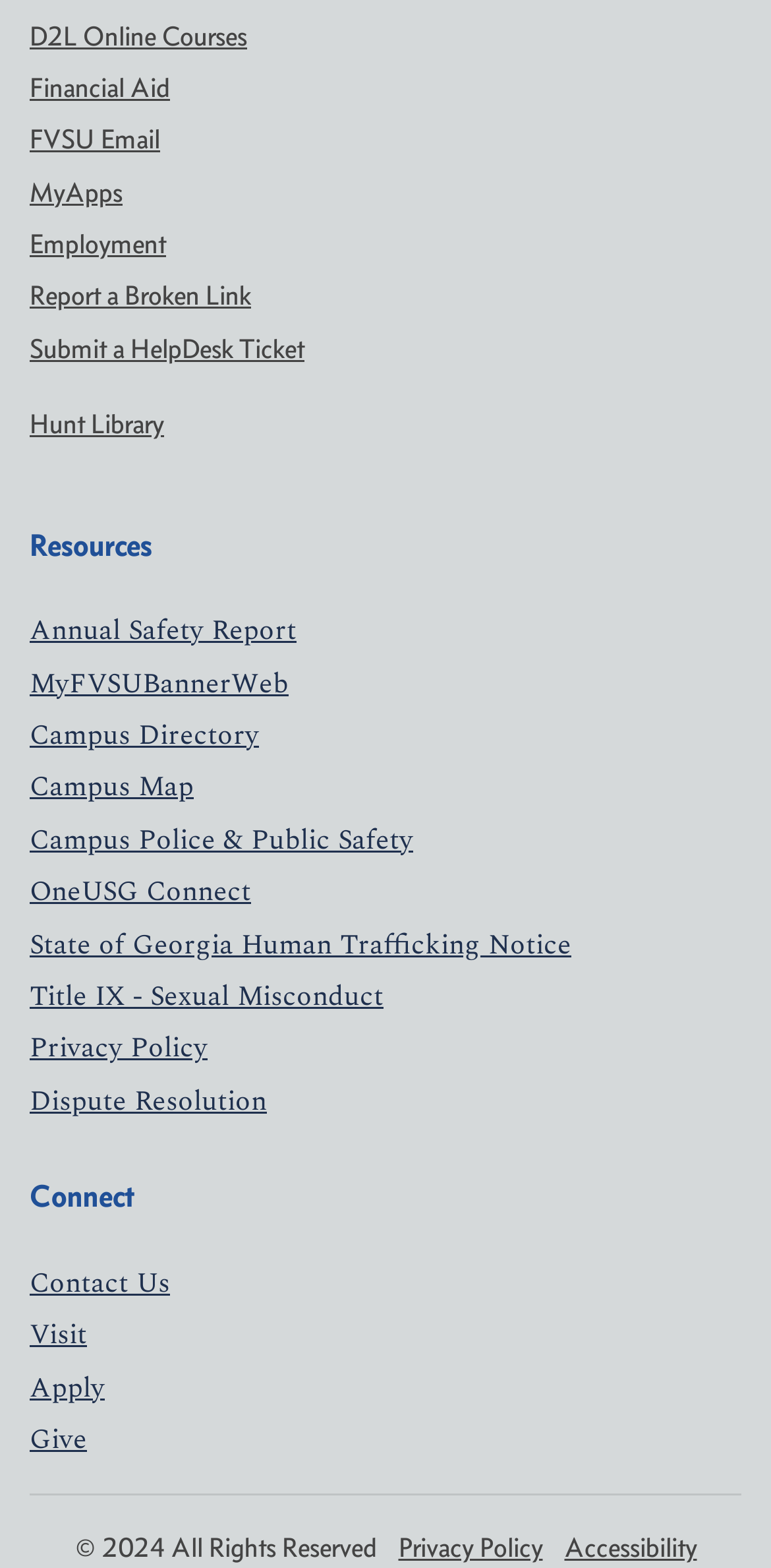Provide the bounding box coordinates of the area you need to click to execute the following instruction: "Contact Us".

[0.038, 0.805, 0.221, 0.831]